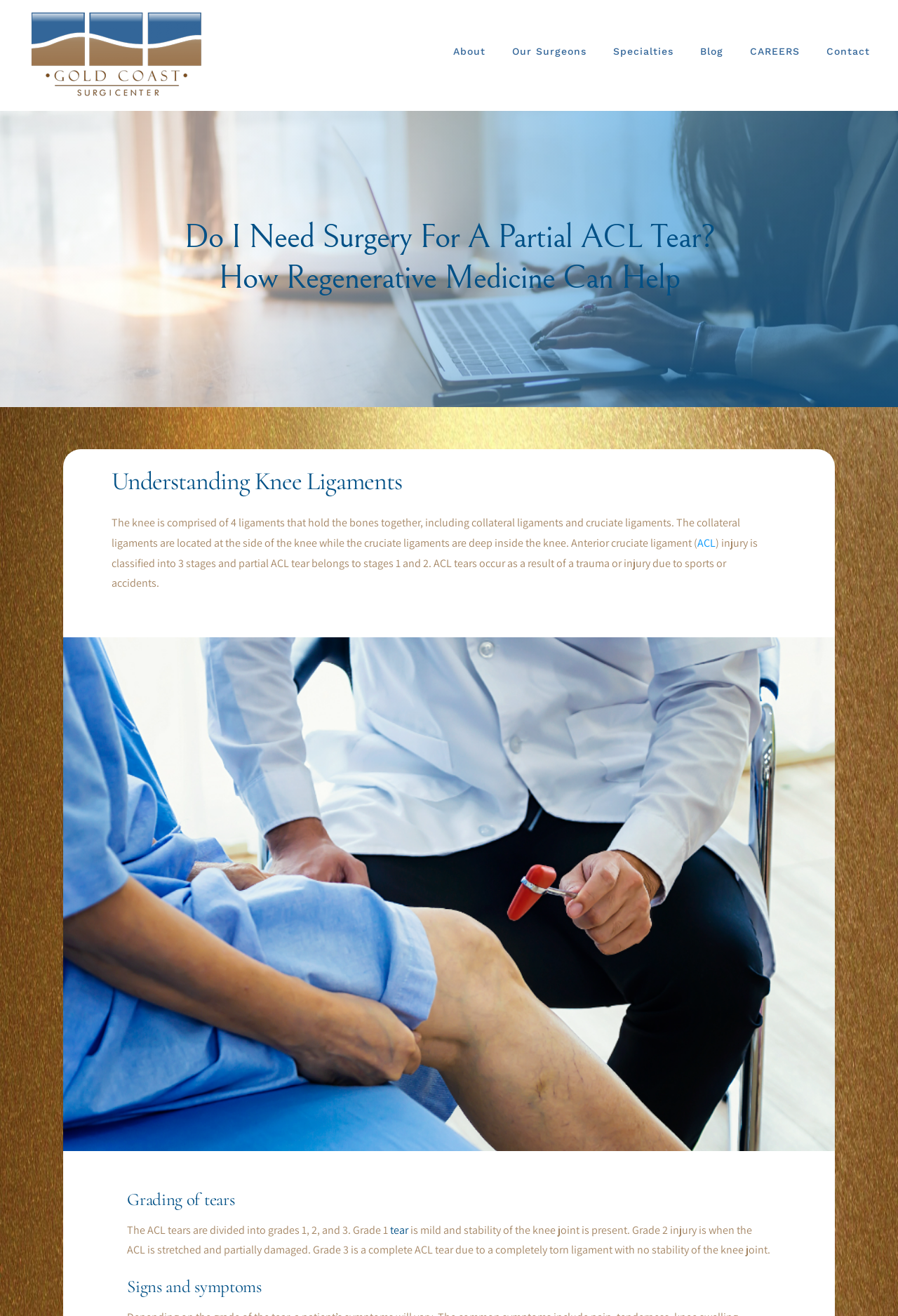Answer with a single word or phrase: 
How many grades are there for ACL tears?

3